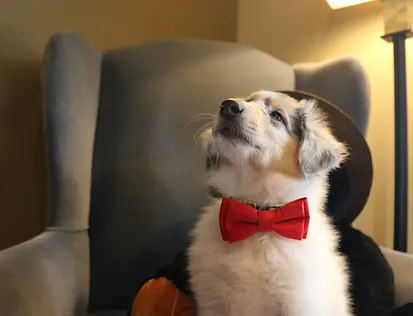Detail every significant feature and component of the image.

This charming image features an adorable puppy, known as "Cowboy," who is dressed to impress with a bright red bow tie. The puppy sits elegantly on a plush armchair, gazing upward with a curious and playful expression. In the background, hints of a cozy living space can be seen, complemented by soft lighting that adds to the warm atmosphere. This snapshot captures a moment of cuteness and playfulness, showcasing the delightful personality of the puppy at just eight weeks old.